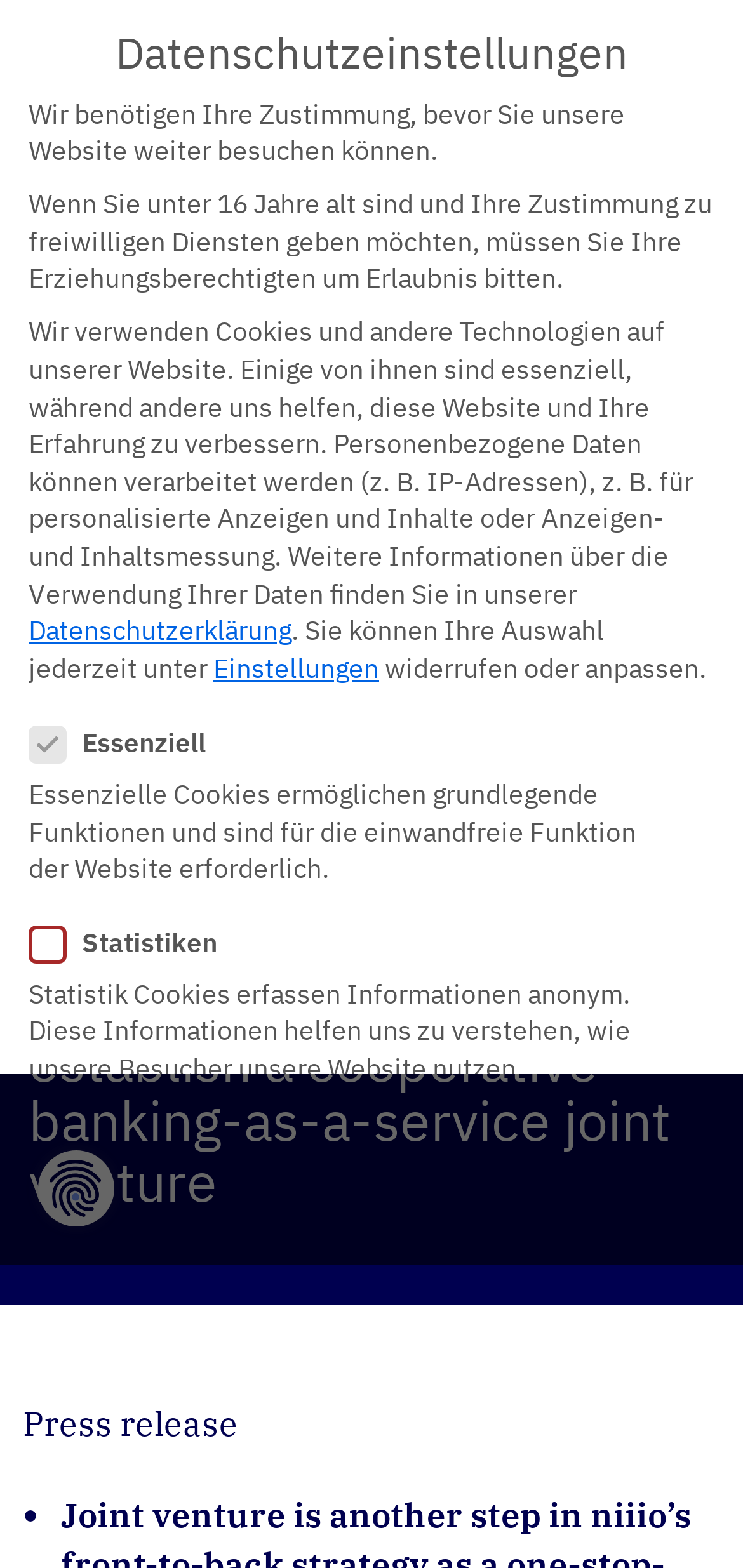What is the phone number for general contact?
Refer to the image and give a detailed response to the question.

I found the phone number by looking at the static text elements on the webpage. Specifically, I found the element with the text 'Call us:' and then looked for the adjacent element with the phone number, which is '+49 (0) 3581 / 37499-0'.